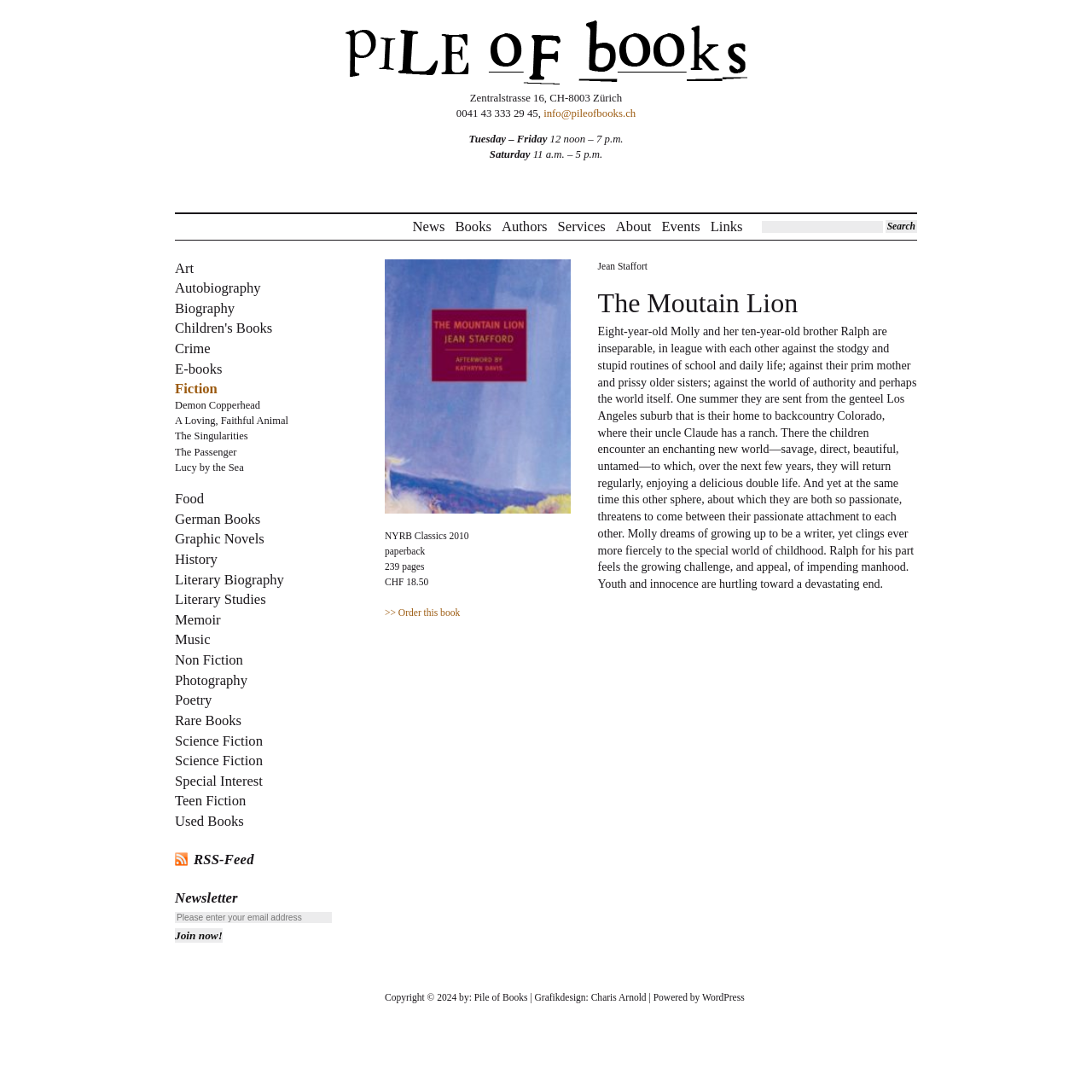Identify the bounding box coordinates of the clickable region necessary to fulfill the following instruction: "Subscribe to the newsletter". The bounding box coordinates should be four float numbers between 0 and 1, i.e., [left, top, right, bottom].

[0.16, 0.85, 0.204, 0.864]